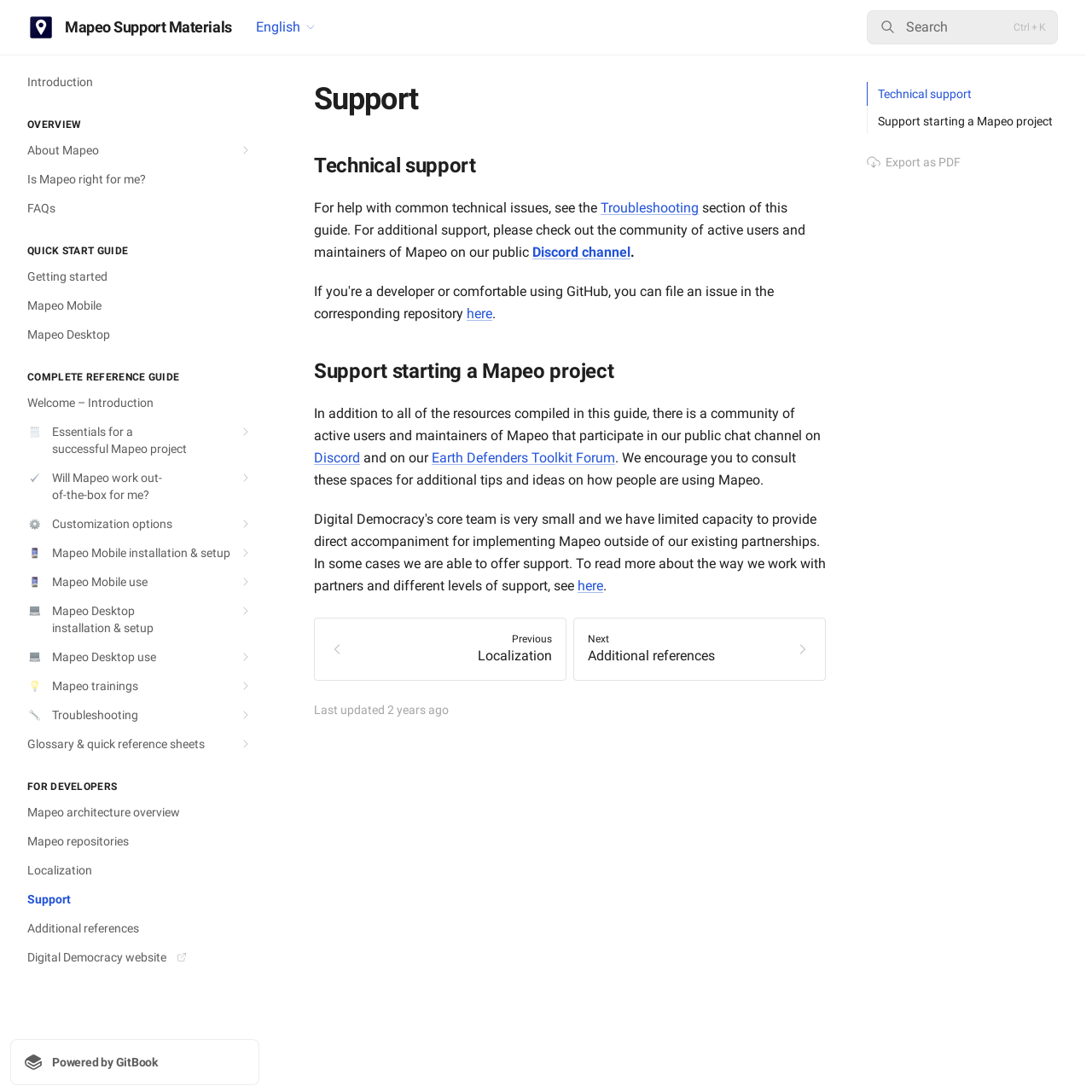Using the element description provided, determine the bounding box coordinates in the format (top-left x, top-left y, bottom-right x, bottom-right y). Ensure that all values are floating point numbers between 0 and 1. Element description: Glossary & quick reference sheets

[0.009, 0.669, 0.238, 0.694]